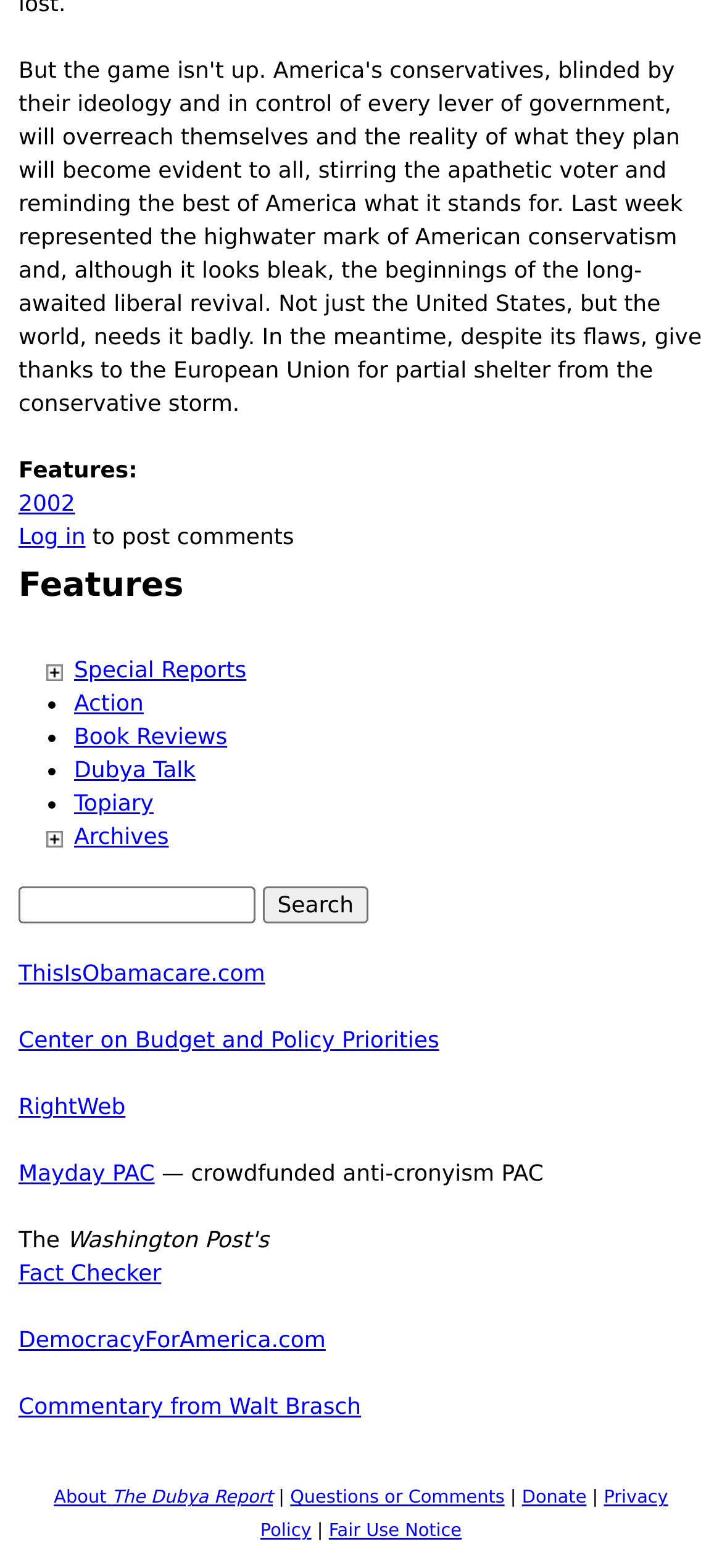Pinpoint the bounding box coordinates of the element that must be clicked to accomplish the following instruction: "Visit the 'Special Reports' page". The coordinates should be in the format of four float numbers between 0 and 1, i.e., [left, top, right, bottom].

[0.103, 0.419, 0.341, 0.435]